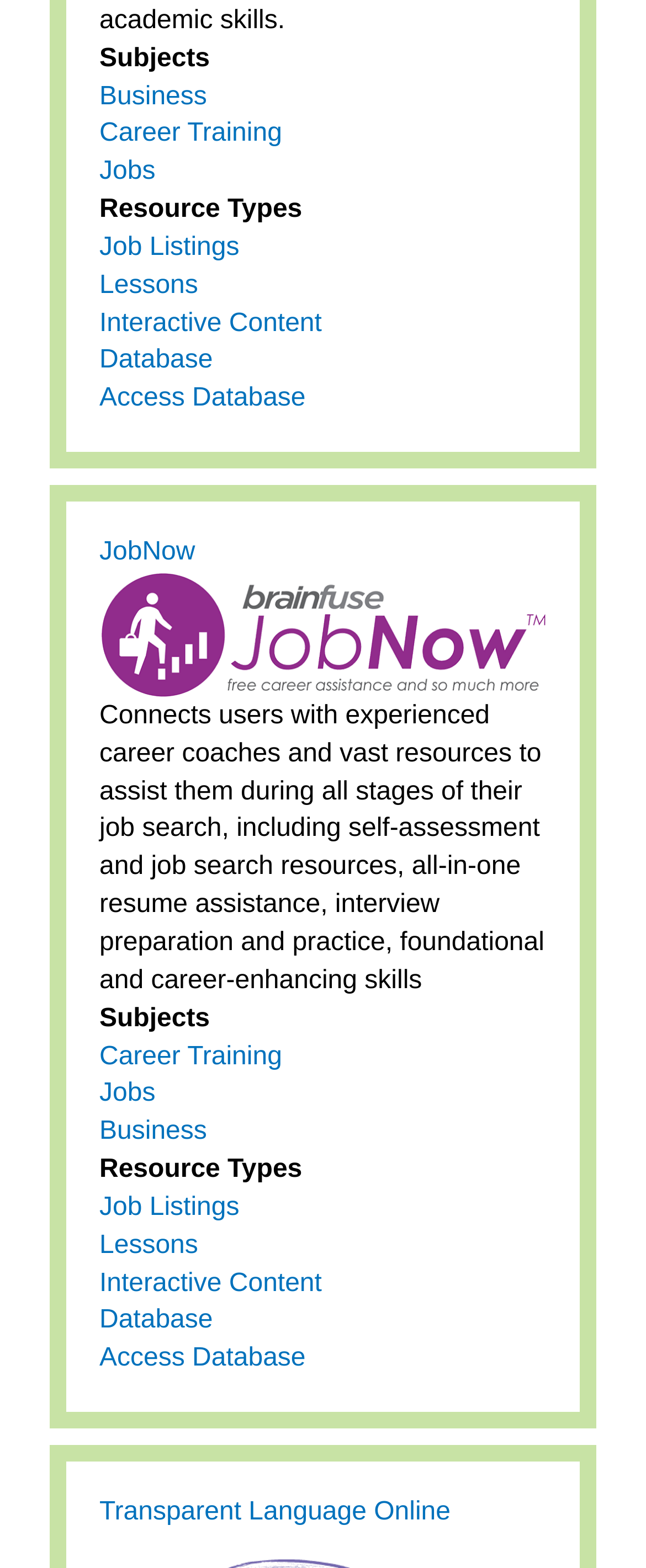Please identify the bounding box coordinates of the element's region that should be clicked to execute the following instruction: "Access Database". The bounding box coordinates must be four float numbers between 0 and 1, i.e., [left, top, right, bottom].

[0.154, 0.245, 0.473, 0.263]